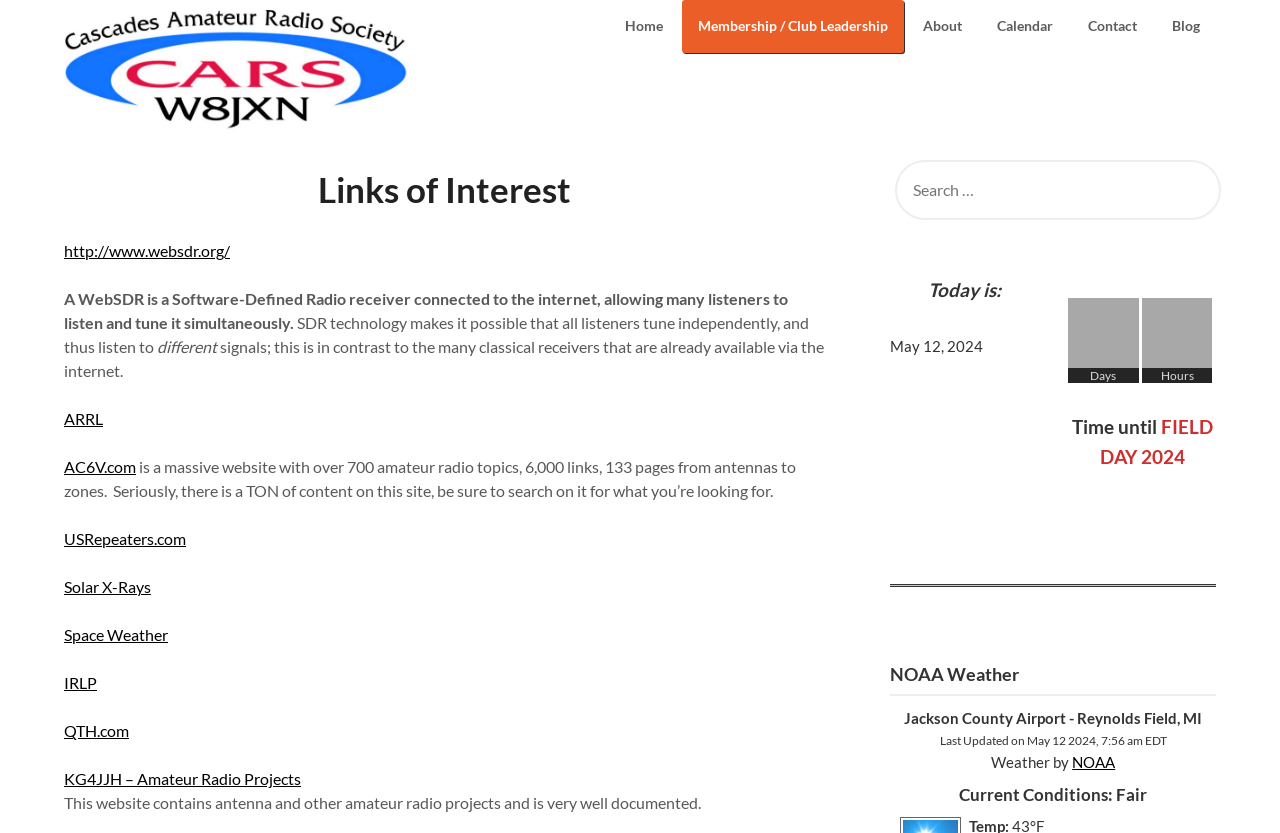What is the name of the amateur radio club?
Based on the image, respond with a single word or phrase.

W8JXN Jackson MI